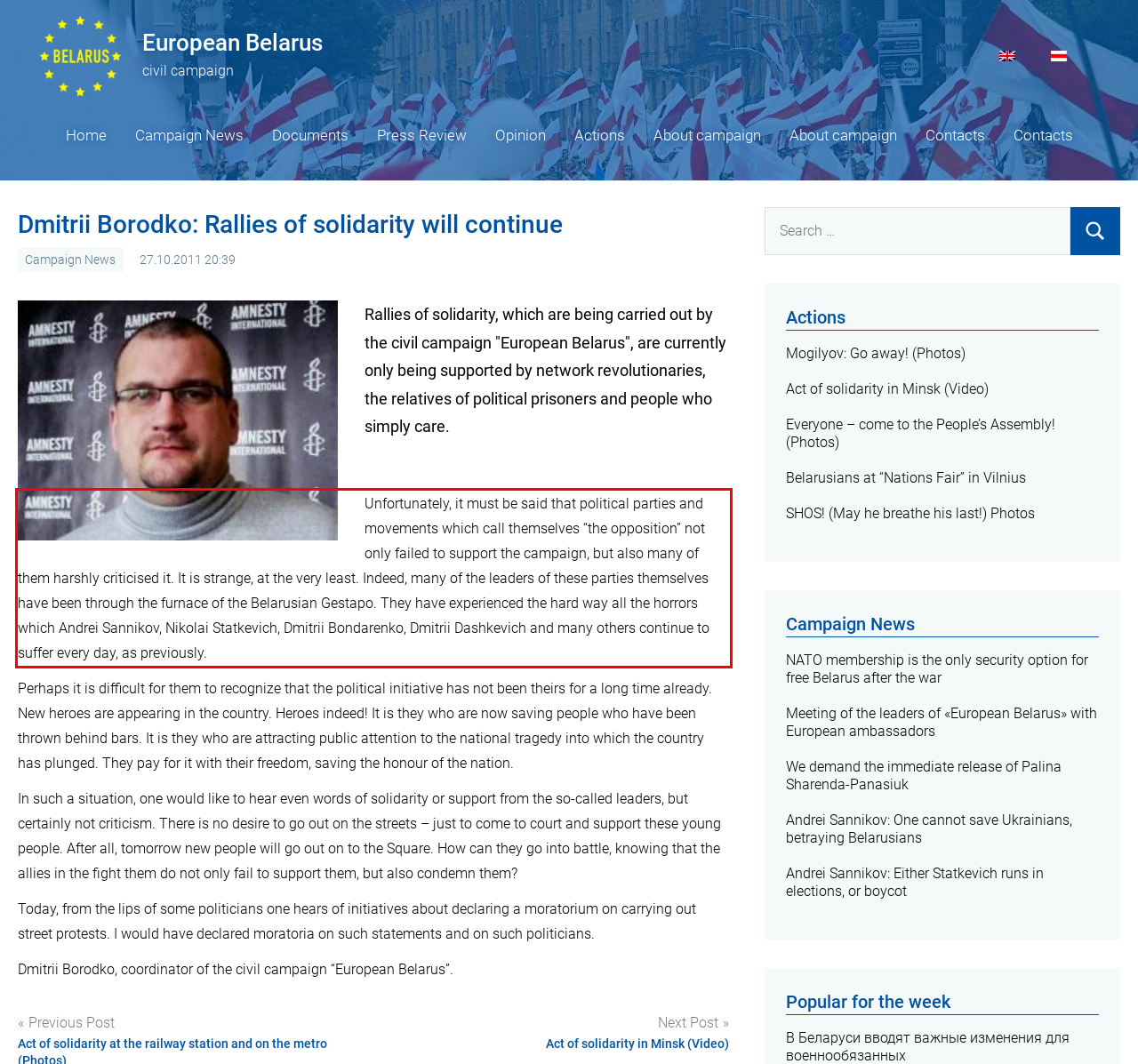You are presented with a screenshot containing a red rectangle. Extract the text found inside this red bounding box.

Unfortunately, it must be said that political parties and movements which call themselves “the opposition” not only failed to support the campaign, but also many of them harshly criticised it. It is strange, at the very least. Indeed, many of the leaders of these parties themselves have been through the furnace of the Belarusian Gestapo. They have experienced the hard way all the horrors which Andrei Sannikov, Nikolai Statkevich, Dmitrii Bondarenko, Dmitrii Dashkevich and many others continue to suffer every day, as previously.